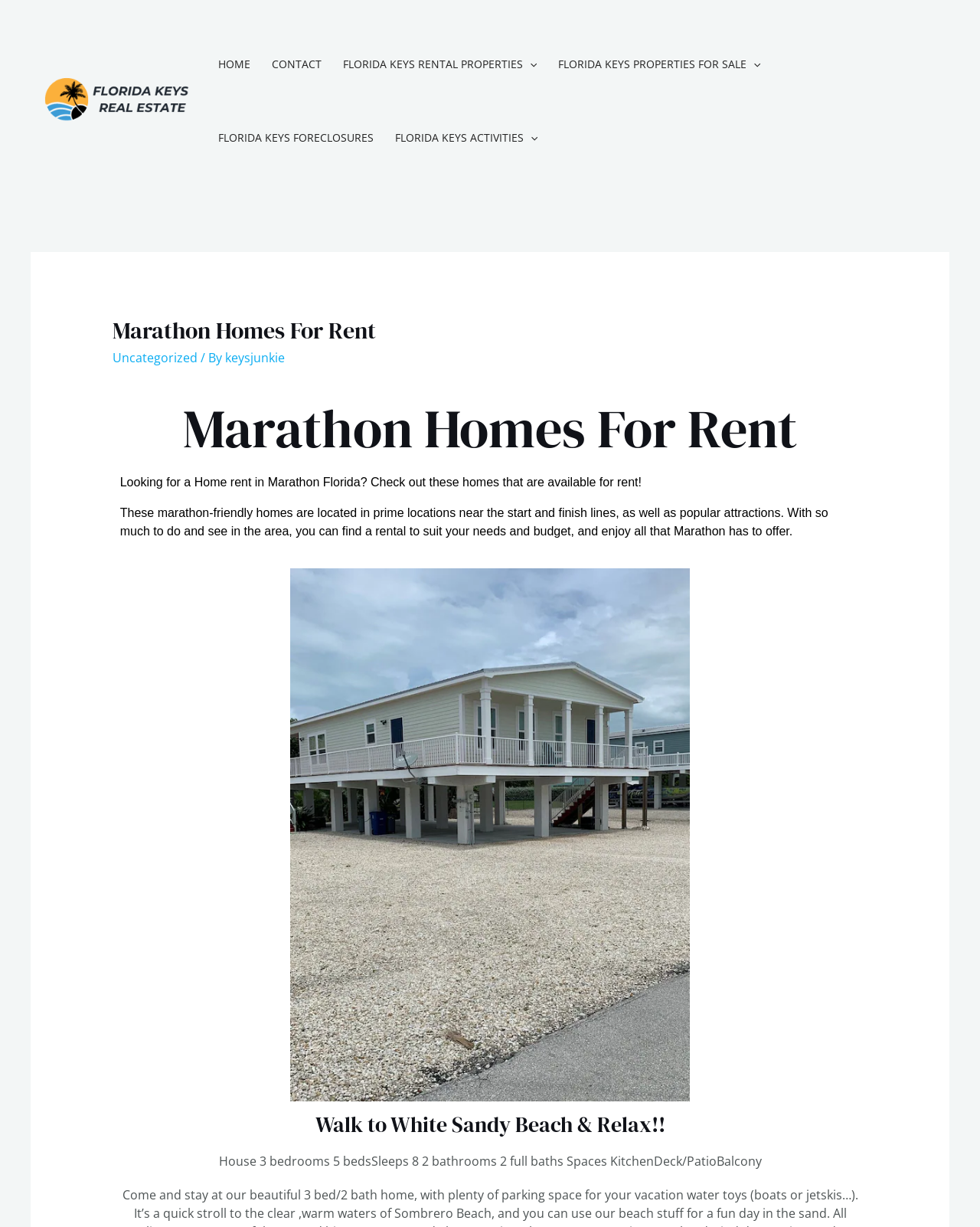Given the element description "Florida Keys Properties For Sale", identify the bounding box of the corresponding UI element.

[0.559, 0.023, 0.787, 0.083]